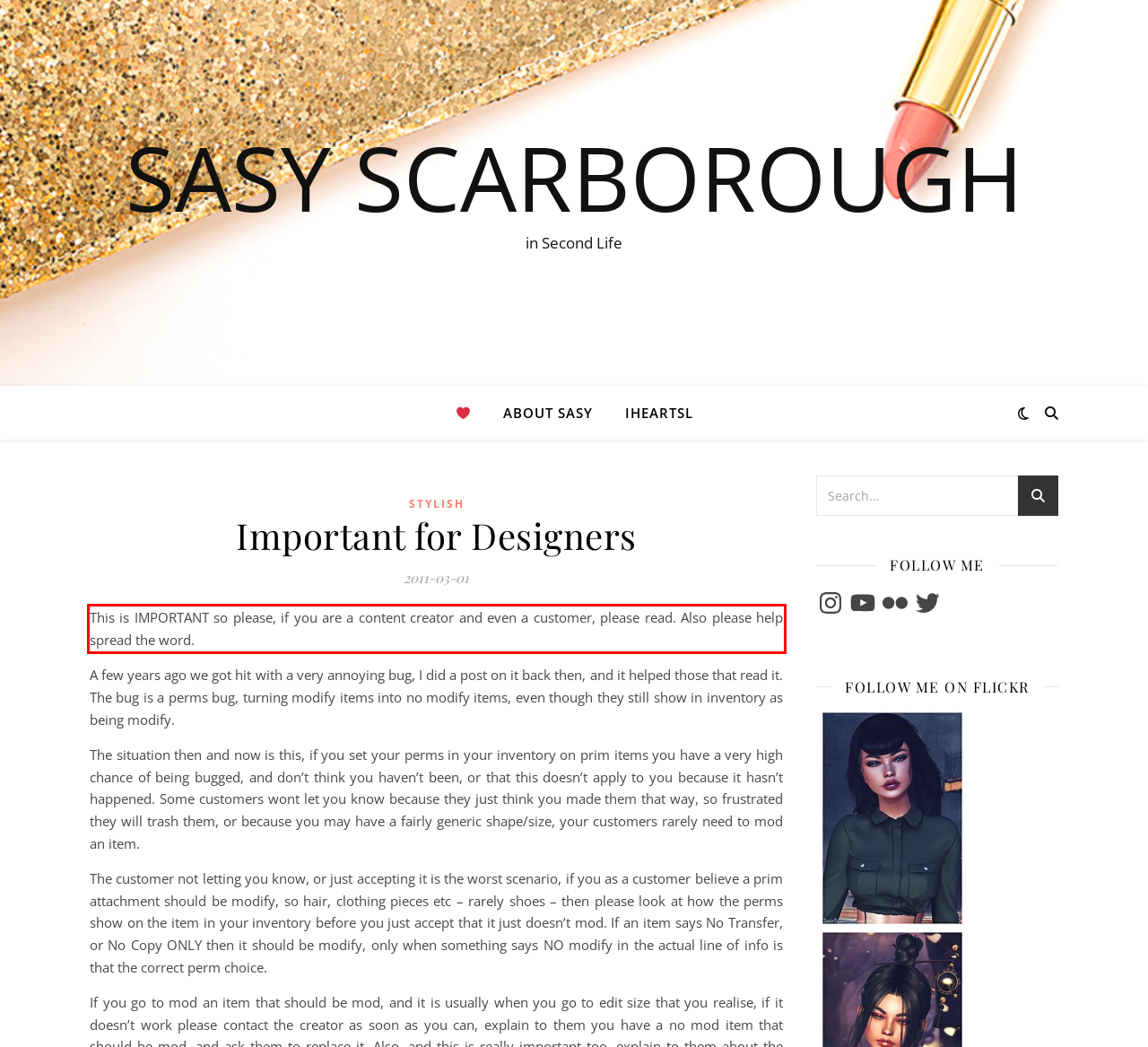Analyze the screenshot of the webpage and extract the text from the UI element that is inside the red bounding box.

This is IMPORTANT so please, if you are a content creator and even a customer, please read. Also please help spread the word.